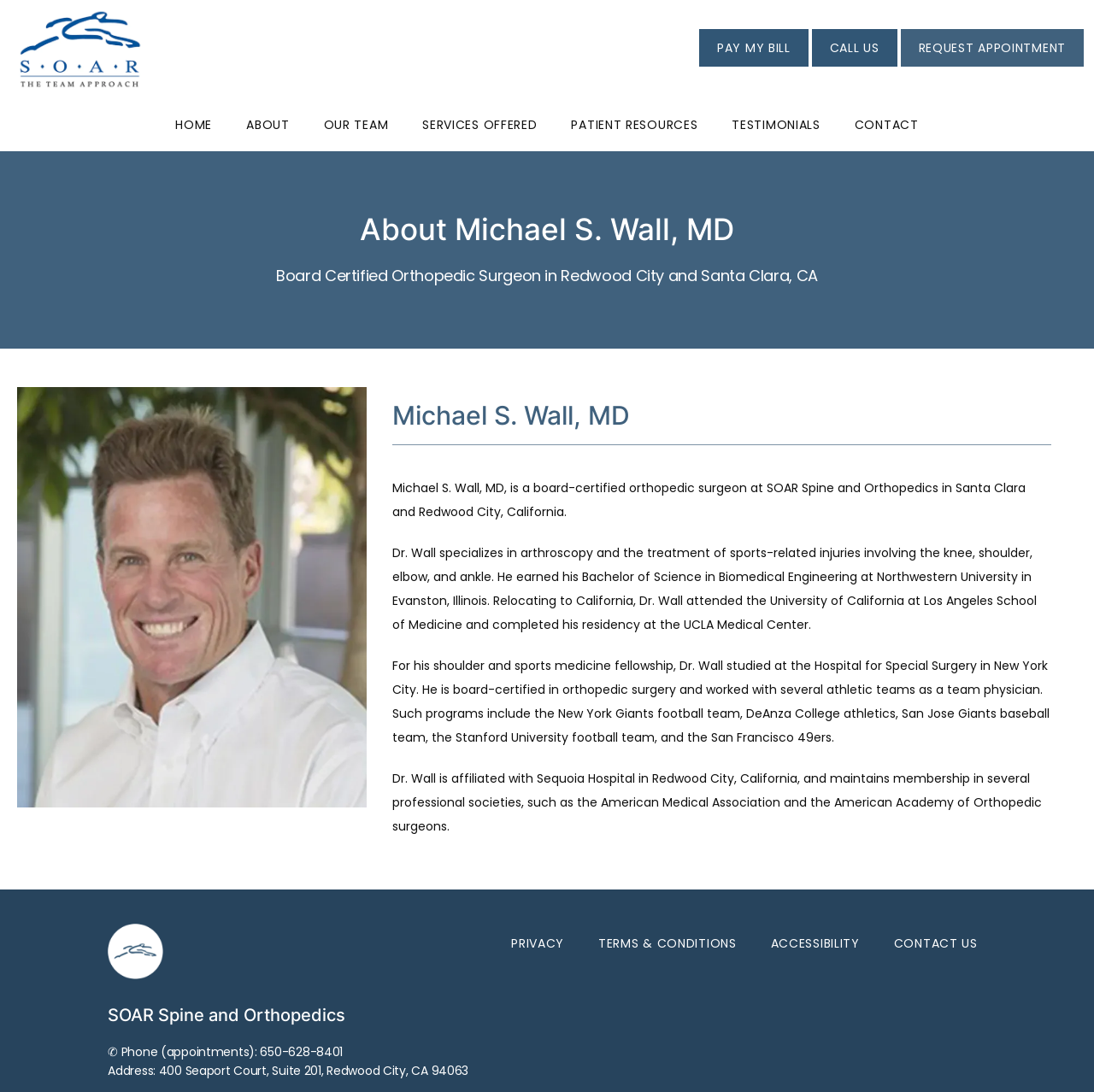What is the name of the hospital Dr. Wall is affiliated with?
Please answer the question with as much detail as possible using the screenshot.

I found the answer by reading the text 'Dr. Wall is affiliated with Sequoia Hospital in Redwood City, California...' which explicitly states the name of the hospital Dr. Wall is affiliated with.